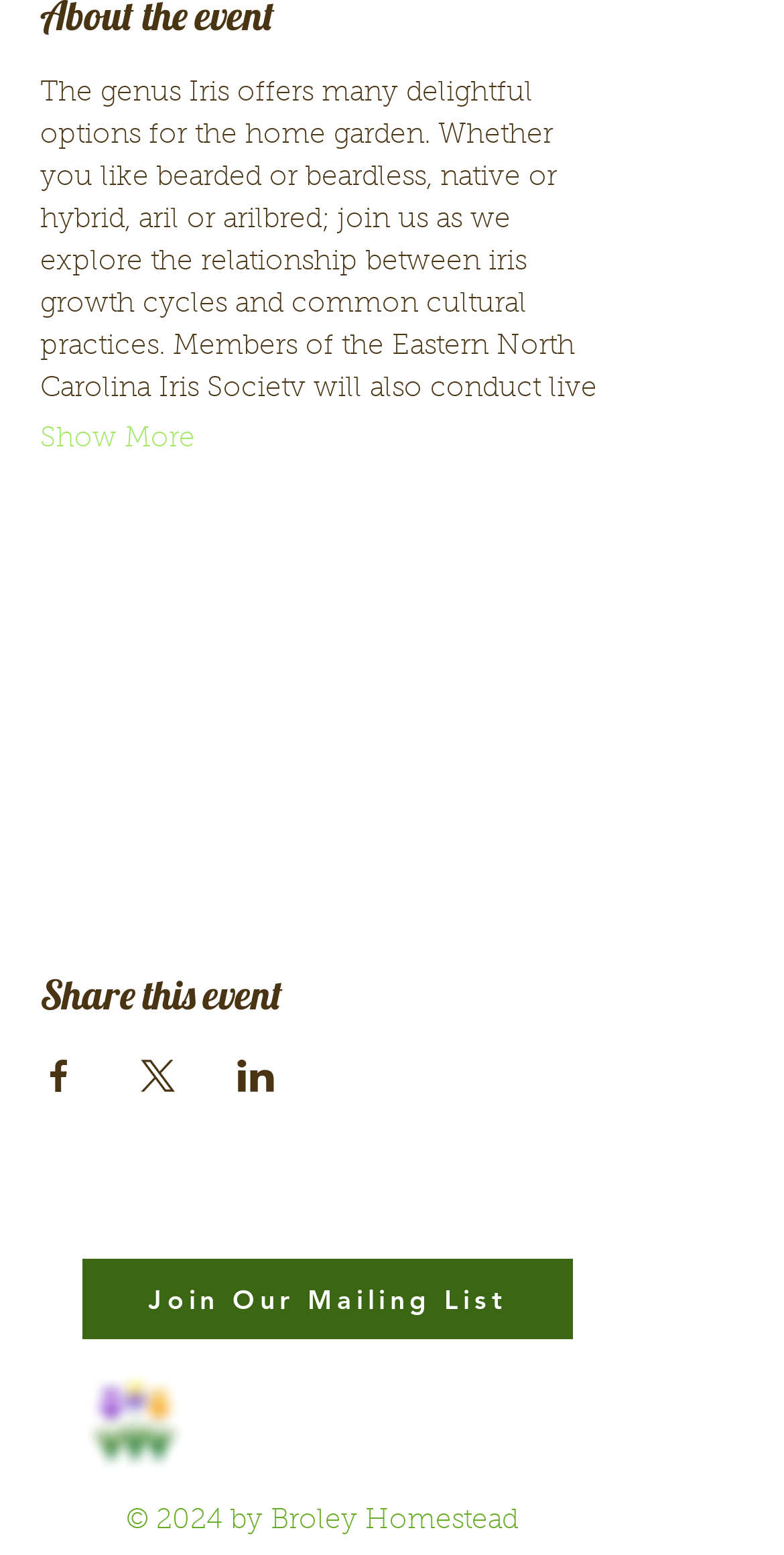Please provide a short answer using a single word or phrase for the question:
Who prepared the iris calendar?

Heather Haley